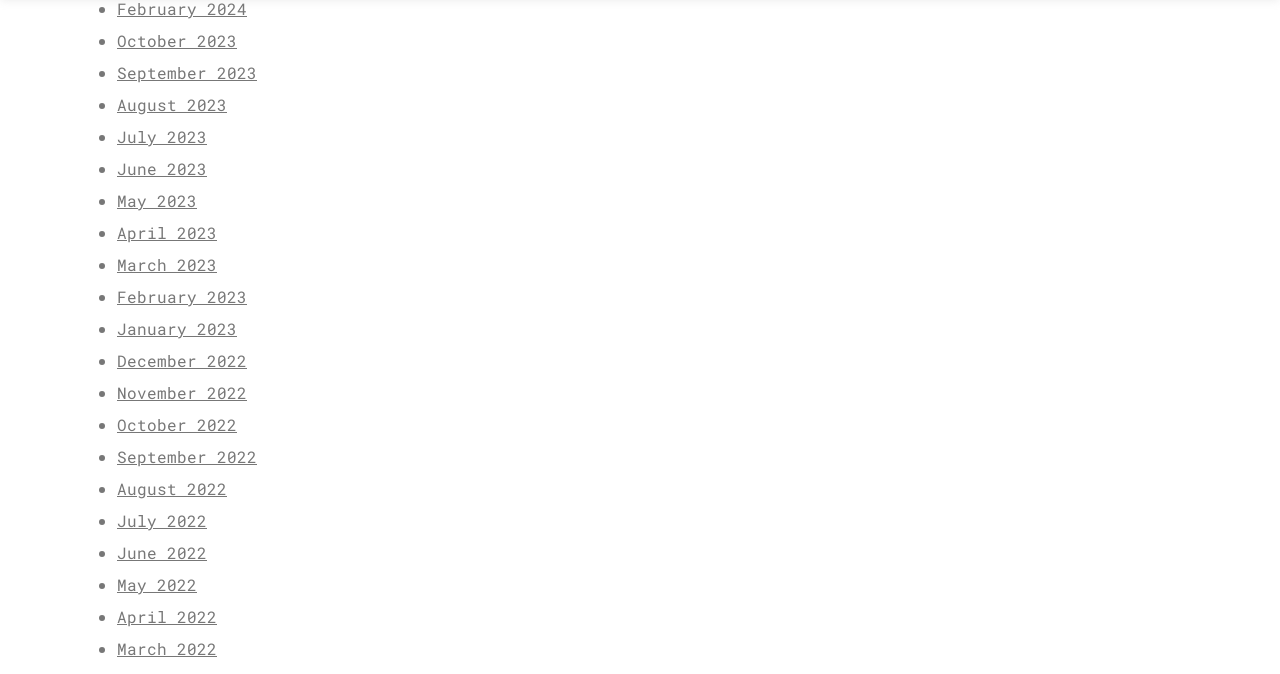Determine the bounding box coordinates of the clickable area required to perform the following instruction: "View shopping cart". The coordinates should be represented as four float numbers between 0 and 1: [left, top, right, bottom].

None